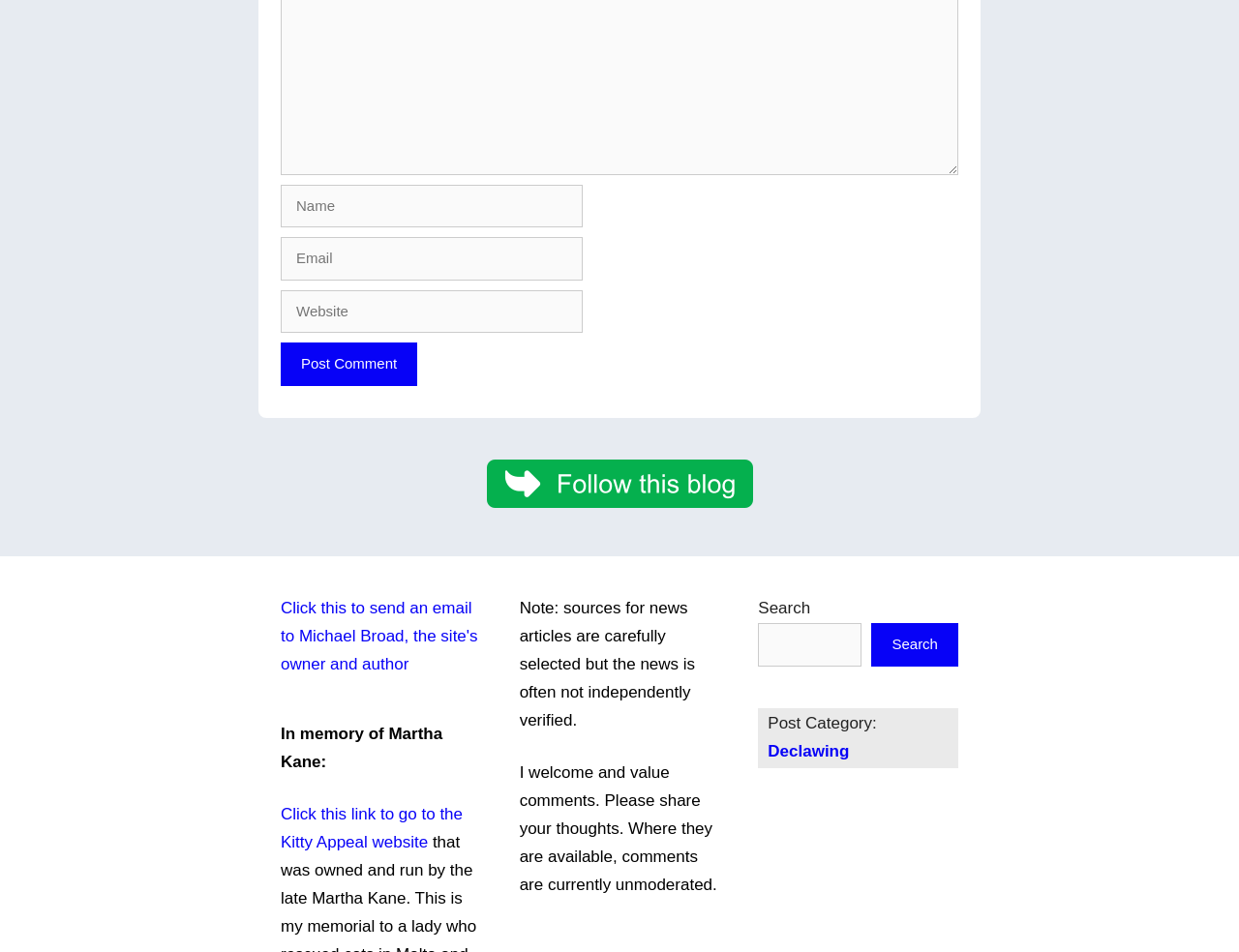Please find the bounding box coordinates of the section that needs to be clicked to achieve this instruction: "Click the 'Declawing' category".

[0.62, 0.779, 0.685, 0.799]